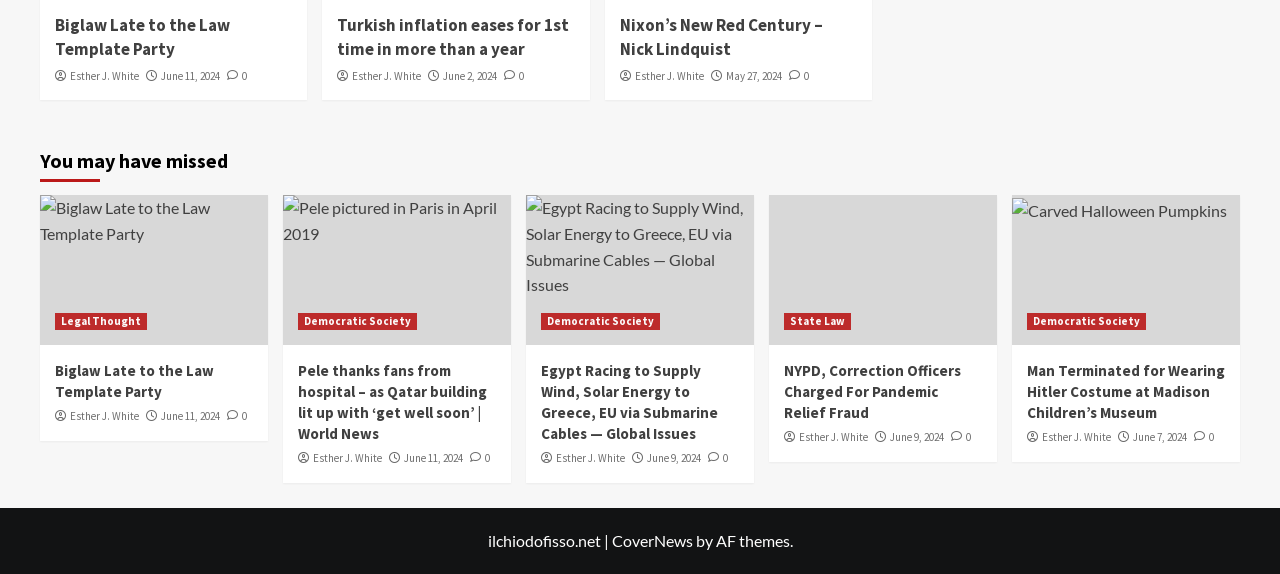How many articles are displayed on the webpage?
Refer to the image and provide a one-word or short phrase answer.

8